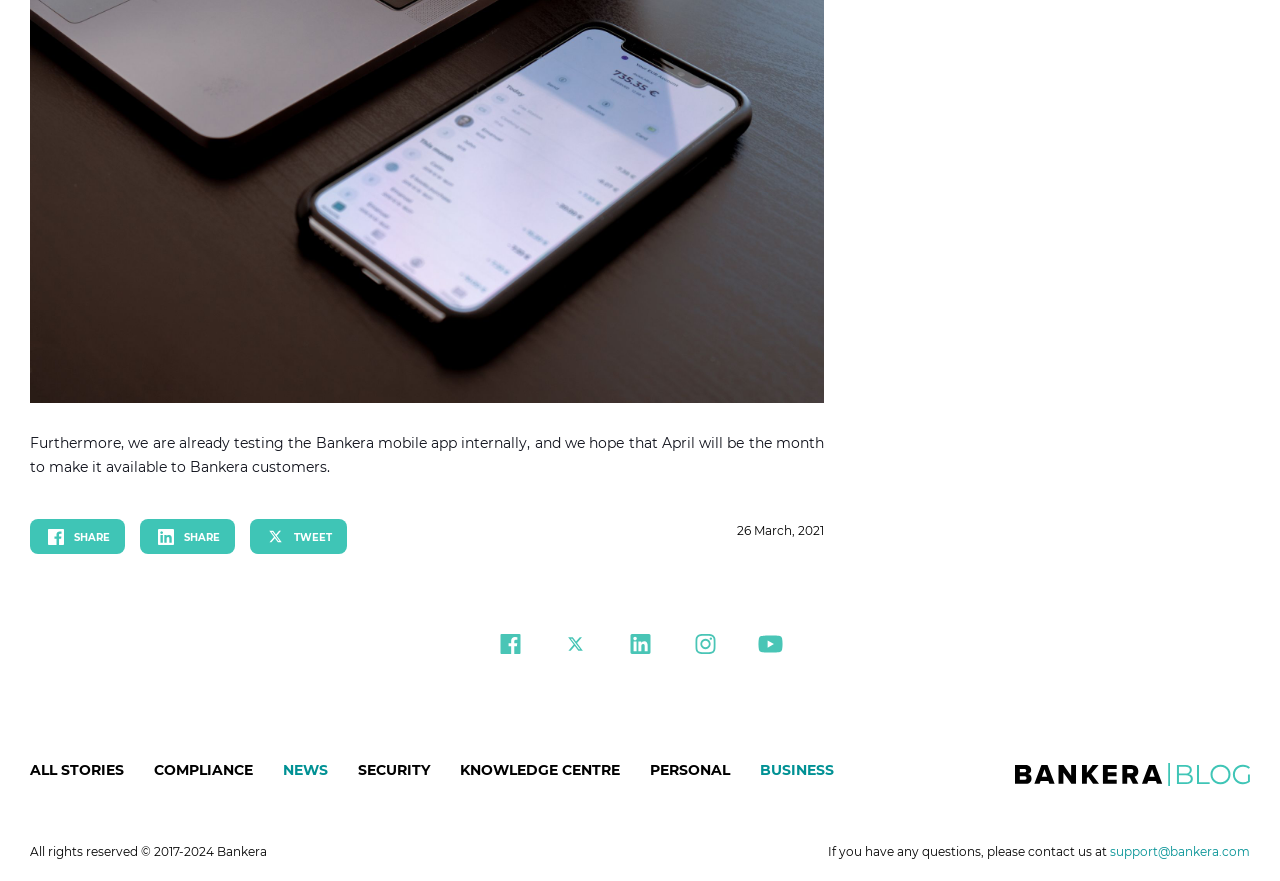Provide the bounding box coordinates of the HTML element described by the text: "Personal". The coordinates should be in the format [left, top, right, bottom] with values between 0 and 1.

[0.508, 0.849, 0.57, 0.9]